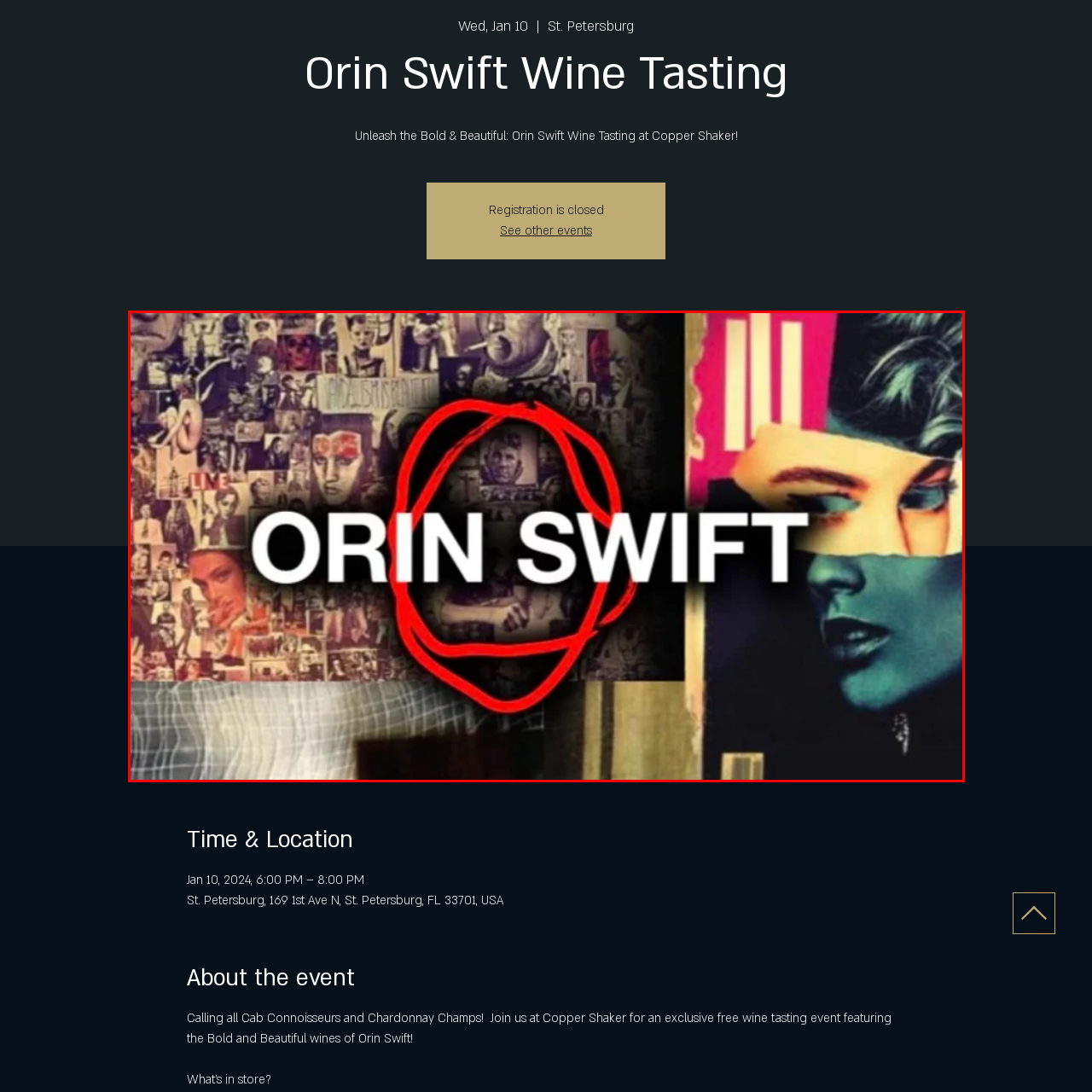Explain in detail what is happening in the image that is surrounded by the red box.

The image showcases a vibrant collage featuring a mix of artistic visuals, with the prominent text "ORIN SWIFT" written in bold, eye-catching letters at its center. Surrounding the text is a variety of images, hinting at a creative and eclectic theme. The collage includes portraits and abstract designs, potentially representing the bold and expressive identity associated with Orin Swift wines. This imagery sets the stage for a captivating wine tasting event titled "Unleash the Bold & Beautiful: Orin Swift Wine Tasting," scheduled for January 10, 2024, at Copper Shaker in St. Petersburg. The overall aesthetic conveys an artistic flair, aligning well with the themes of wine appreciation and cultural engagement inherent in the event.